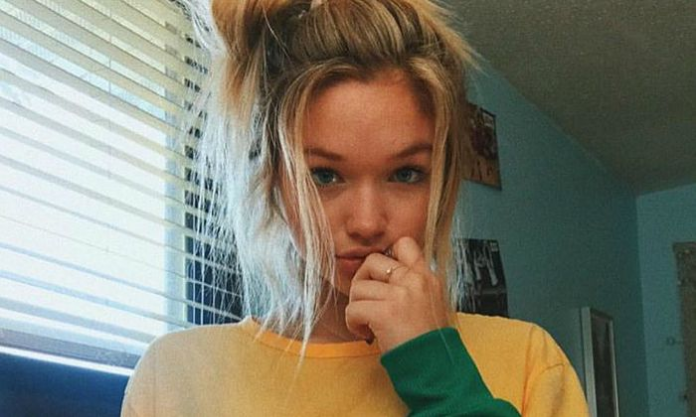Provide an in-depth description of the image you see.

The image showcases a young woman with a playful yet contemplative expression, dressed in a vibrant, multi-colored long-sleeve shirt—half yellow and half green. Her tousled blonde hair is styled in a casual high bun, giving her a relaxed and approachable look. She is positioned in front of a window with natural light streaming in, casting soft shadows across her face, which enhances the warm tones in the image. Her fingers gently touch her lips, suggesting a moment of thoughtfulness or curiosity, drawing the viewer into her engaging demeanor. 

This individual is identified as Signa Mae, an American social media personality and TikTok star. Known for her captivating lip-sync videos, she rose to prominence at a young age, gaining a massive following on TikTok. In addition to her online success, she is also a dedicated volleyball player, having played for the Minnesota Select Volleyball Club. The image captures her youthful energy and charm, inviting viewers to learn more about her journey and interests.